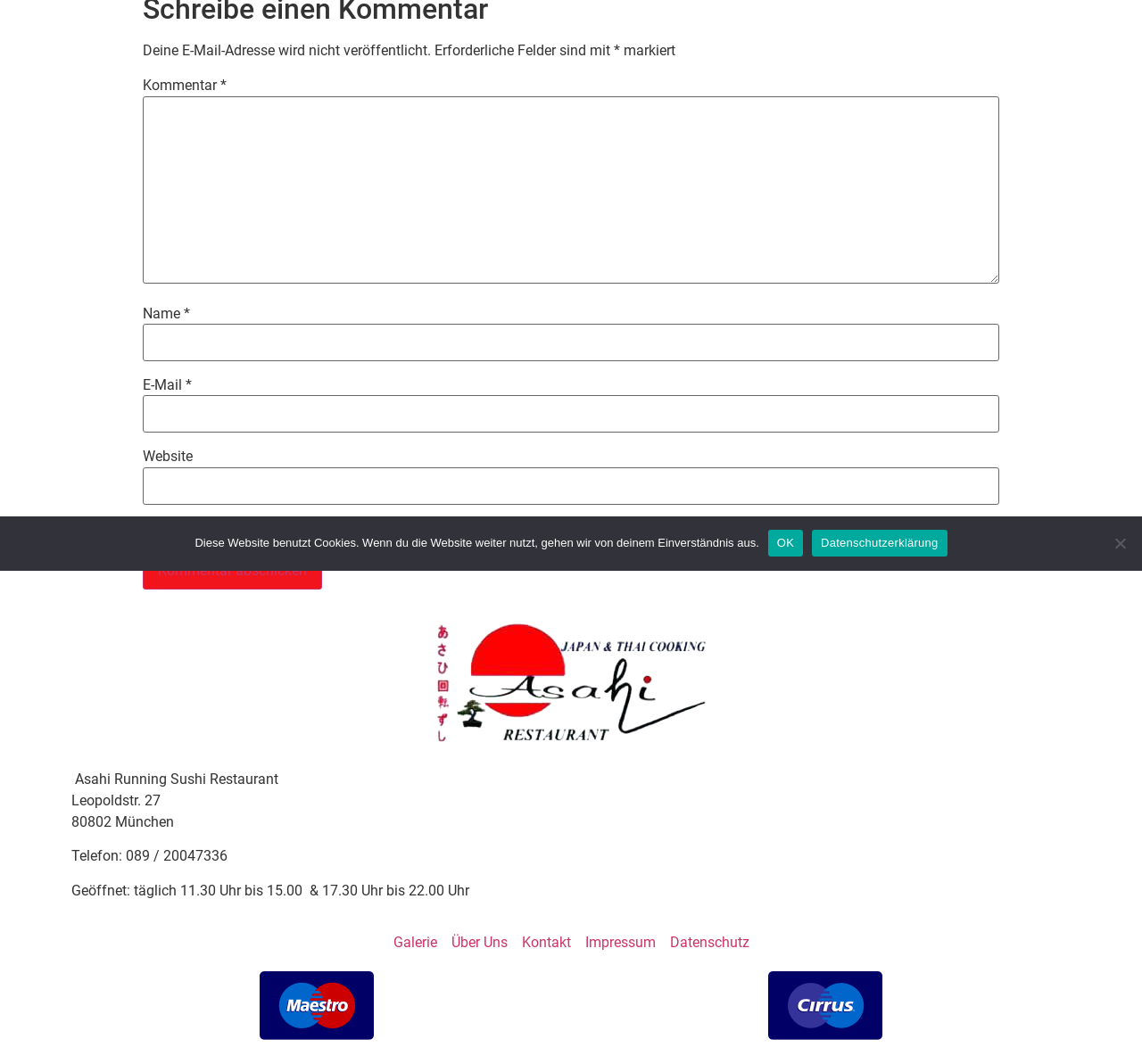Using floating point numbers between 0 and 1, provide the bounding box coordinates in the format (top-left x, top-left y, bottom-right x, bottom-right y). Locate the UI element described here: Datenschutzerklärung

[0.711, 0.497, 0.829, 0.523]